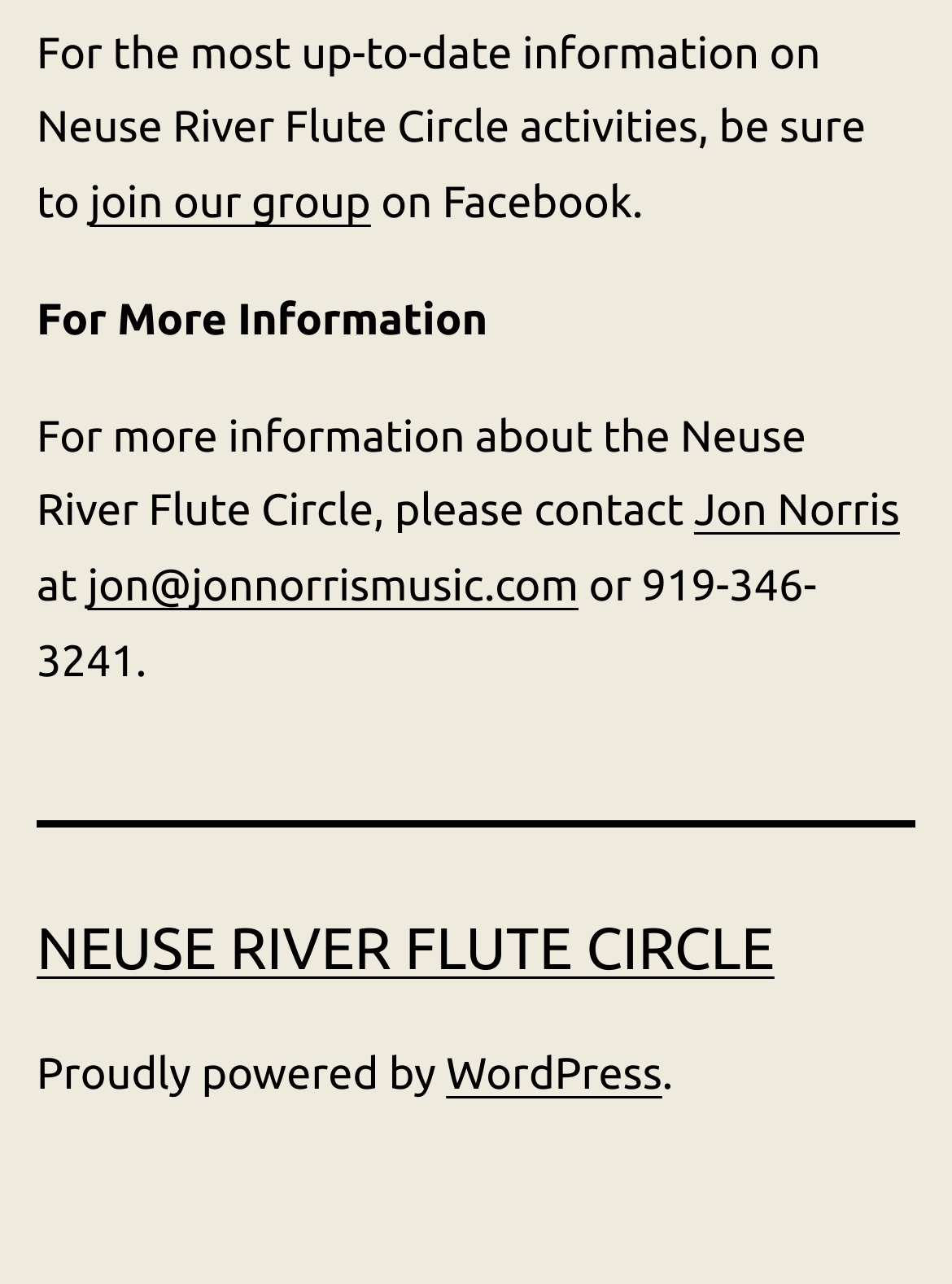Who is the person to contact for more information?
Look at the image and respond to the question as thoroughly as possible.

The person to contact for more information about the Neuse River Flute Circle is Jon Norris, as indicated by the text 'please contact Jon Norris' in the middle of the webpage.